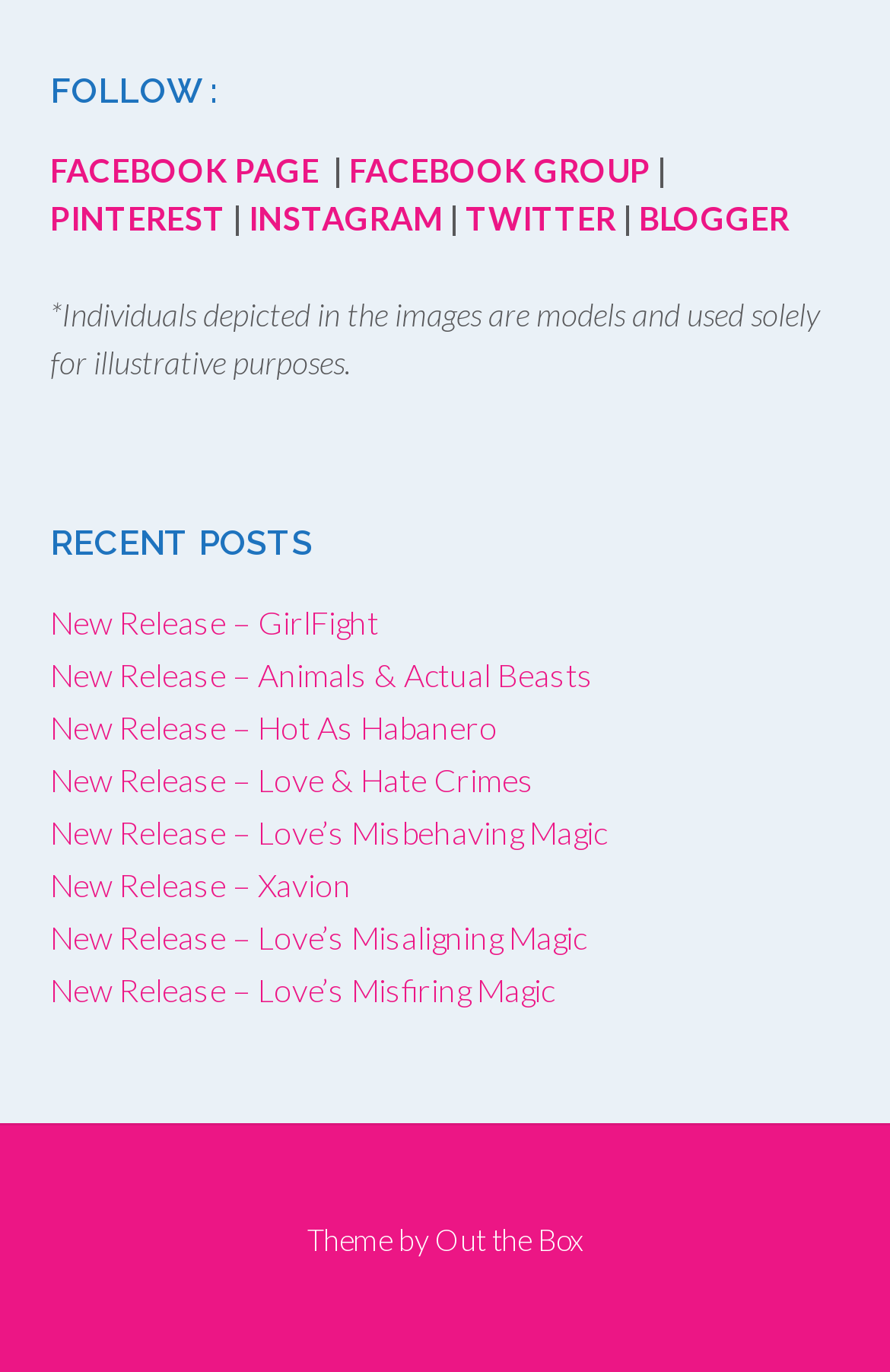Show the bounding box coordinates of the element that should be clicked to complete the task: "Learn about eco finishes".

None